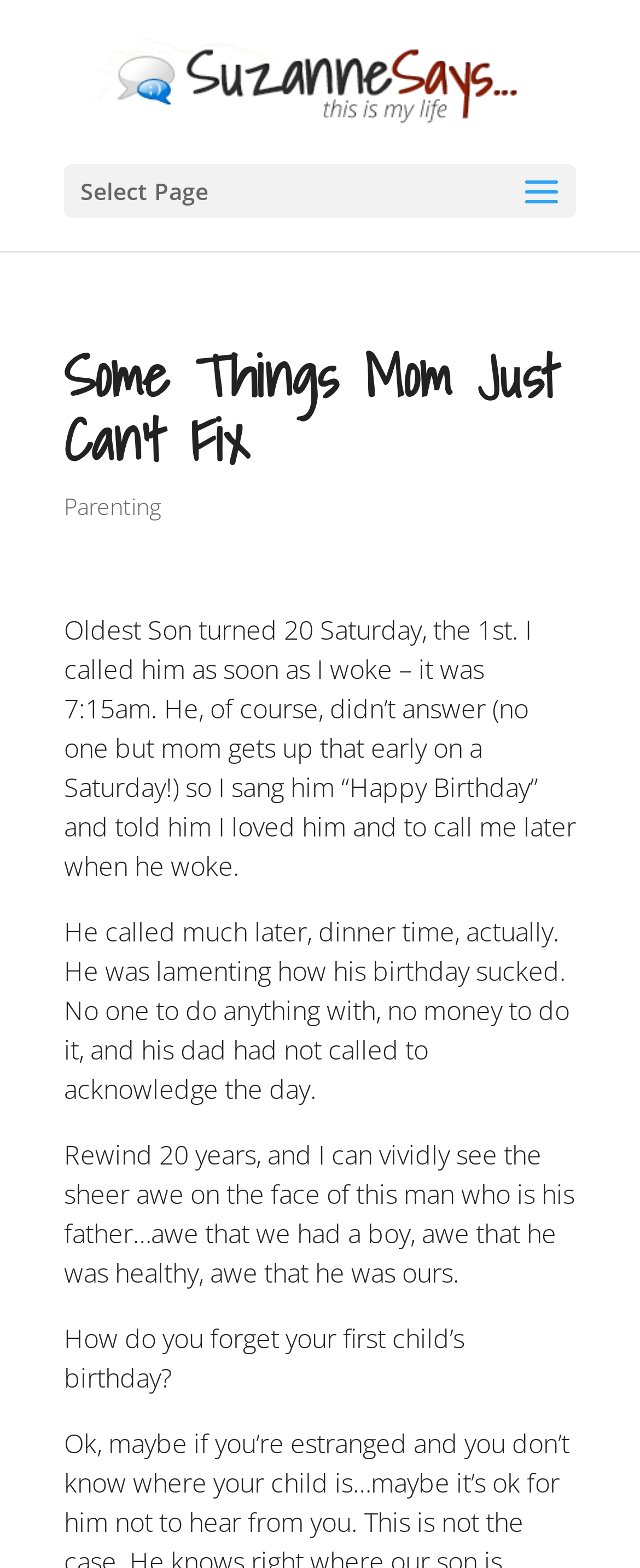Please provide a comprehensive response to the question based on the details in the image: What is the category of the article?

The category of the article can be determined by looking at the link 'Parenting' which is located below the main heading, indicating that the article belongs to the parenting category.